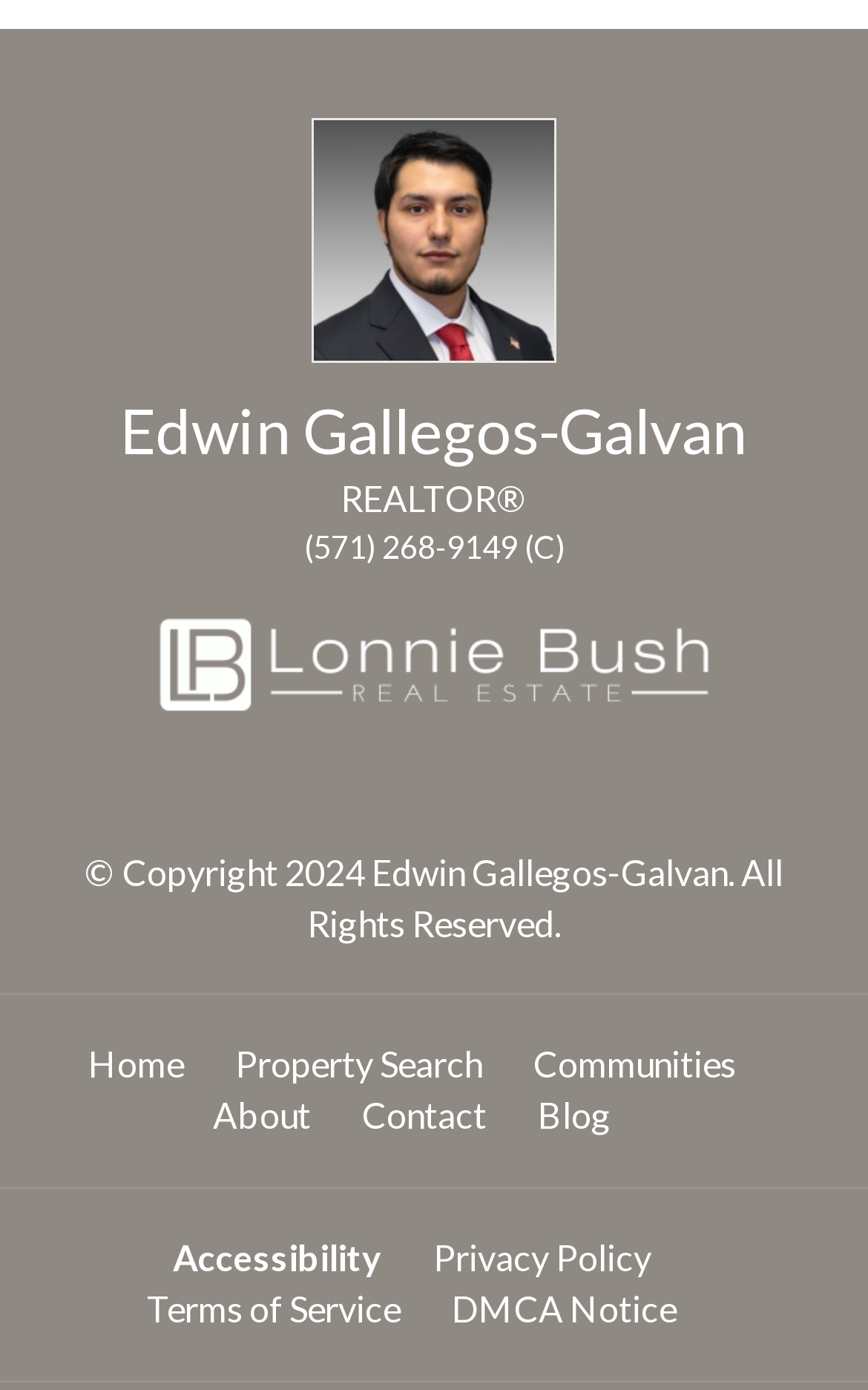Predict the bounding box for the UI component with the following description: "DMCA Notice".

[0.521, 0.926, 0.779, 0.956]